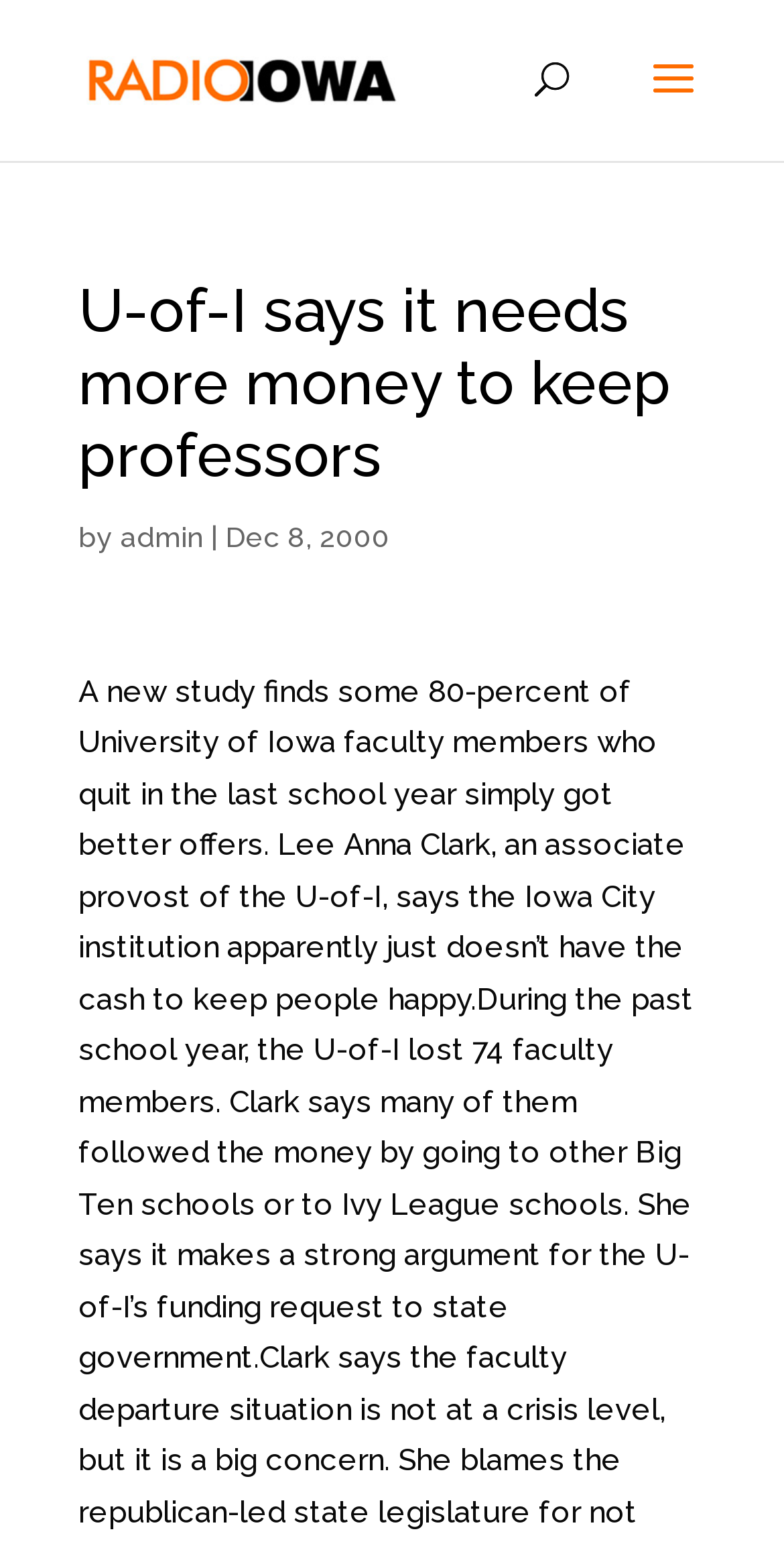Determine the bounding box coordinates for the UI element matching this description: "admin".

[0.154, 0.336, 0.259, 0.357]